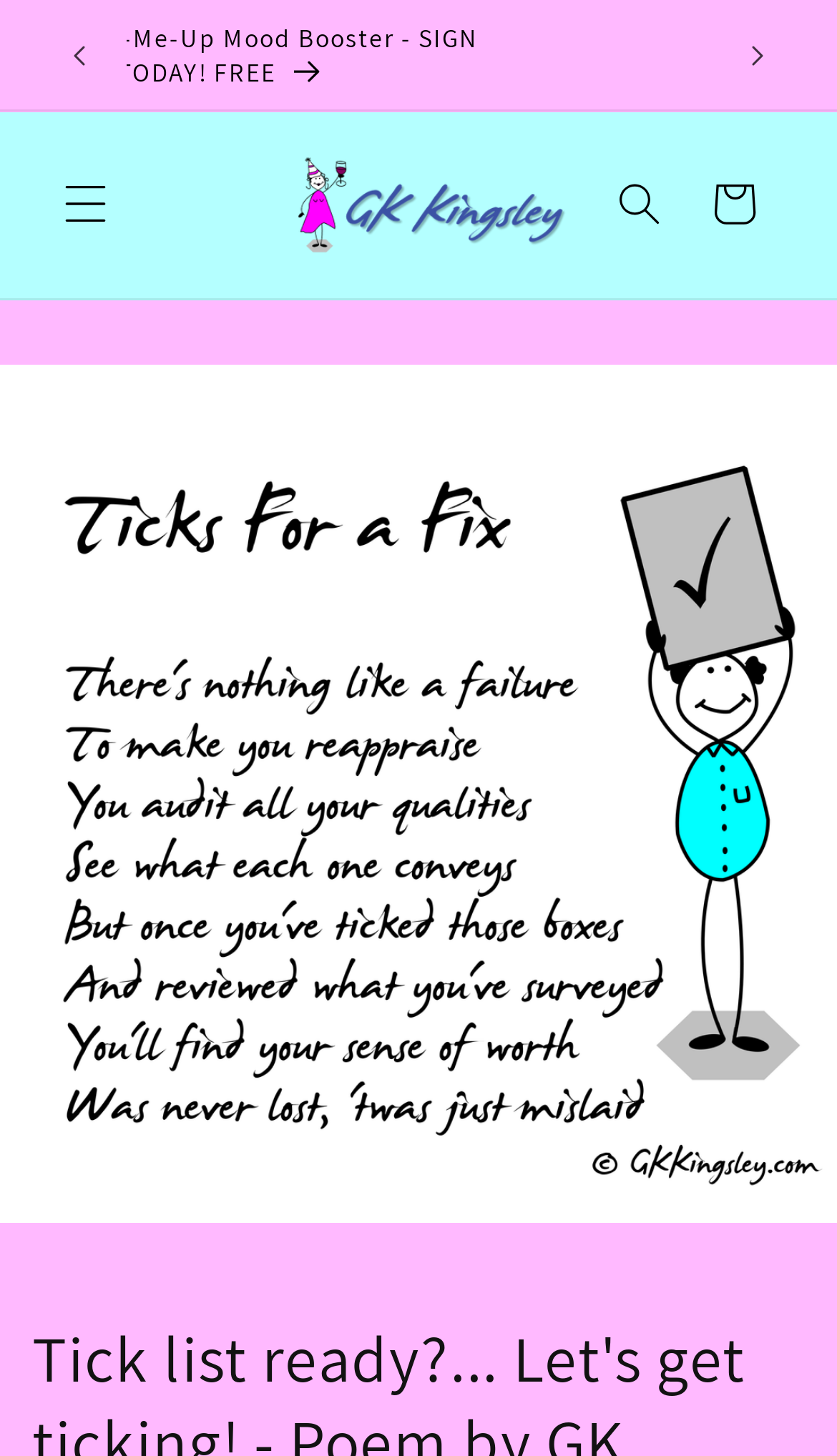Use a single word or phrase to answer the following:
What is the Shopping Bag link for?

Access shopping bag